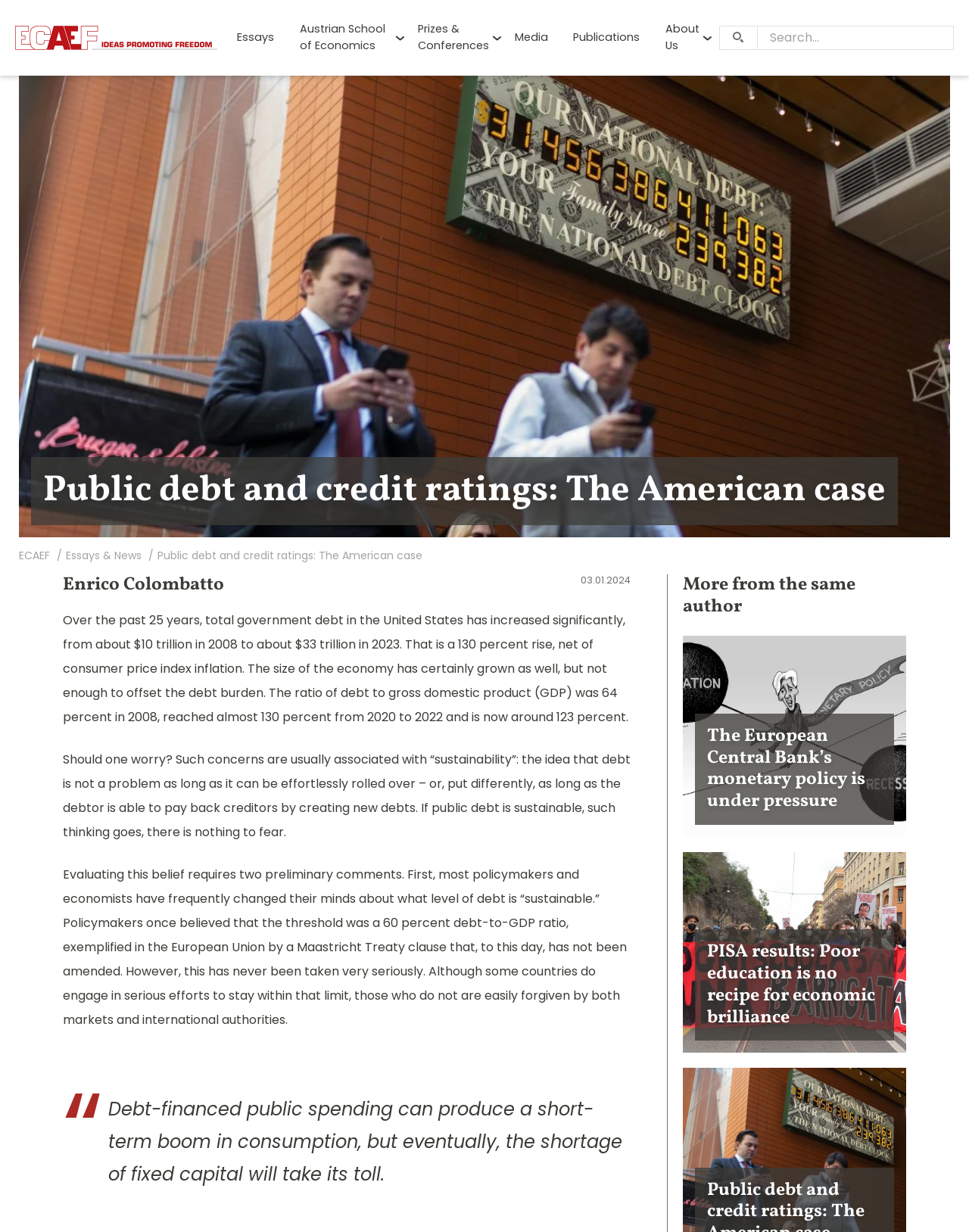Write an extensive caption that covers every aspect of the webpage.

The webpage is about an article discussing public debt and credit ratings in the United States. At the top left, there is a logo "ECAEF" with an image and a link. To the right of the logo, there is a menu with links to various sections such as "Essays", "Austrian School of Economics", "Prizes & Conferences", "Media", "Publications", and "About Us". Below the menu, there is a search bar with a search button.

The main content of the article is located in the middle of the page, with a heading "Public debt and credit ratings: The American case" followed by the author's name "Enrico Colombatto" and the publication date "03.01.2024". The article discusses the increase in total government debt in the United States over the past 25 years, from $10 trillion in 2008 to $33 trillion in 2023, and the concerns about debt sustainability.

The article is divided into several paragraphs, with links to related articles and essays scattered throughout the text. There are also headings that break up the content, such as "More from the same author" and "The European Central Bank’s monetary policy is under pressure". At the bottom of the page, there are links to more articles by the same author, including "The European Central Bank’s monetary policy is under pressure" and "PISA results: Poor education is no recipe for economic brilliance".